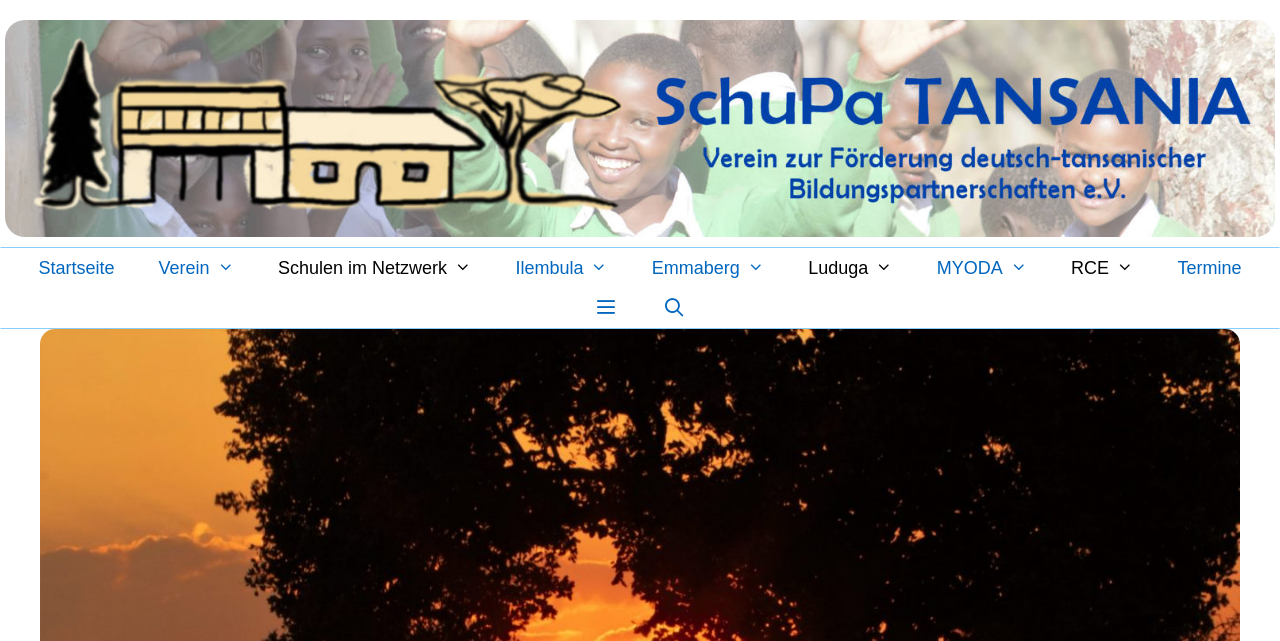What is the text of the first link in the banner section?
Using the image as a reference, answer the question with a short word or phrase.

SchuPa Tansania